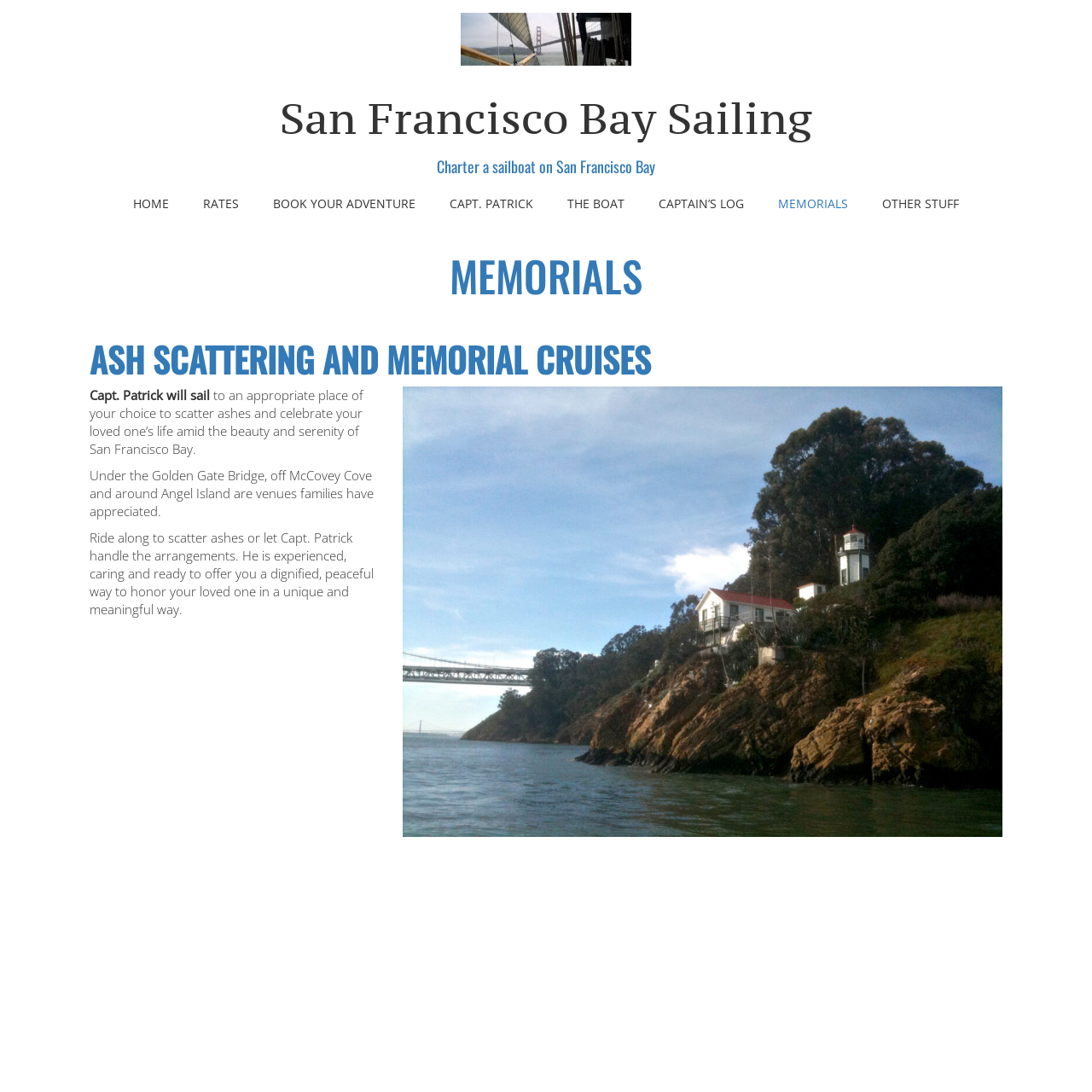Please specify the bounding box coordinates of the clickable region to carry out the following instruction: "Visit the 'MEMORIALS' page". The coordinates should be four float numbers between 0 and 1, in the format [left, top, right, bottom].

[0.697, 0.168, 0.792, 0.205]